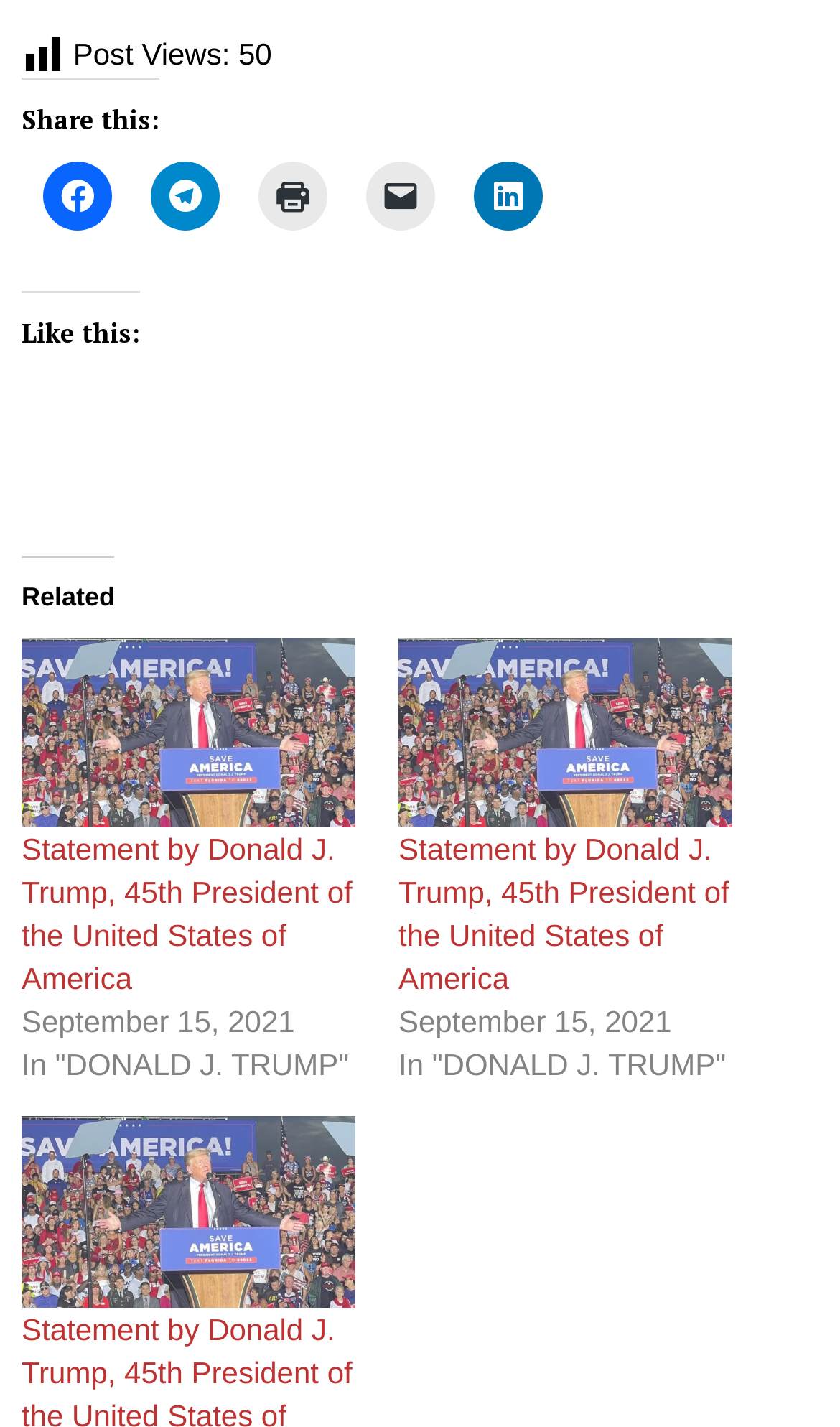Please provide the bounding box coordinates for the element that needs to be clicked to perform the instruction: "Click on the 'May 29, 2023 How to Choose the Best Taxi Company for Your Commute' link". The coordinates must consist of four float numbers between 0 and 1, formatted as [left, top, right, bottom].

None